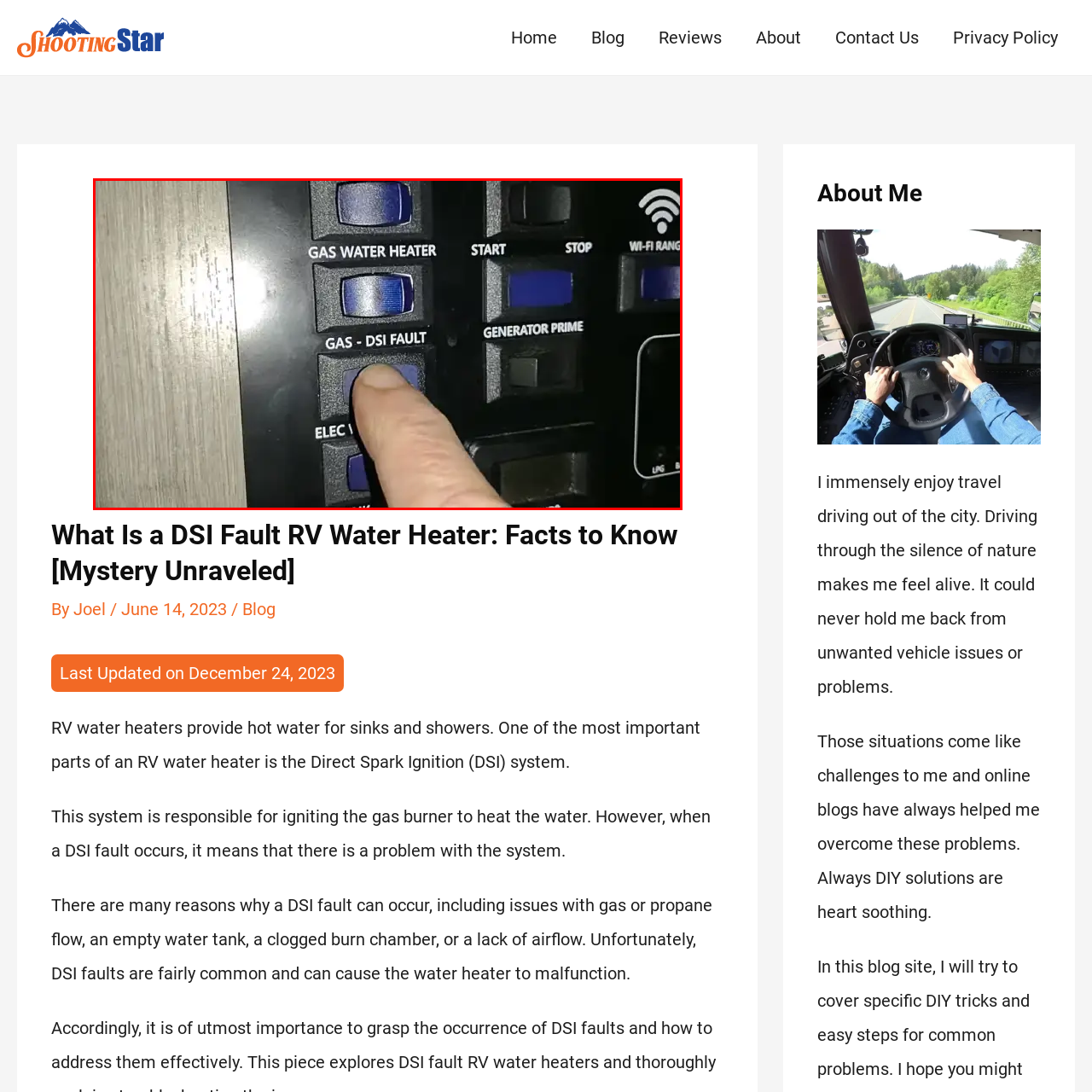Provide a comprehensive description of the image contained within the red rectangle.

The image displays a close-up view of a control panel for an RV's water heater system, highlighting the button marked "GAS - DSI FAULT." A finger is pointed at this button, indicating it is being pressed. The panel features various controls, including options for "GAS WATER HEATER," "ELECTRIC," "START," "STOP," and "GENERATOR PRIME," each accompanied by corresponding toggle buttons. This image illustrates a key aspect of RV maintenance, particularly regarding the Direct Spark Ignition (DSI) system, which plays a crucial role in the proper functioning of the gas water heater. Understanding how to navigate and utilize these controls is essential for RV owners to ensure their water heating system operates effectively, especially when troubleshooting issues related to the DSI system.